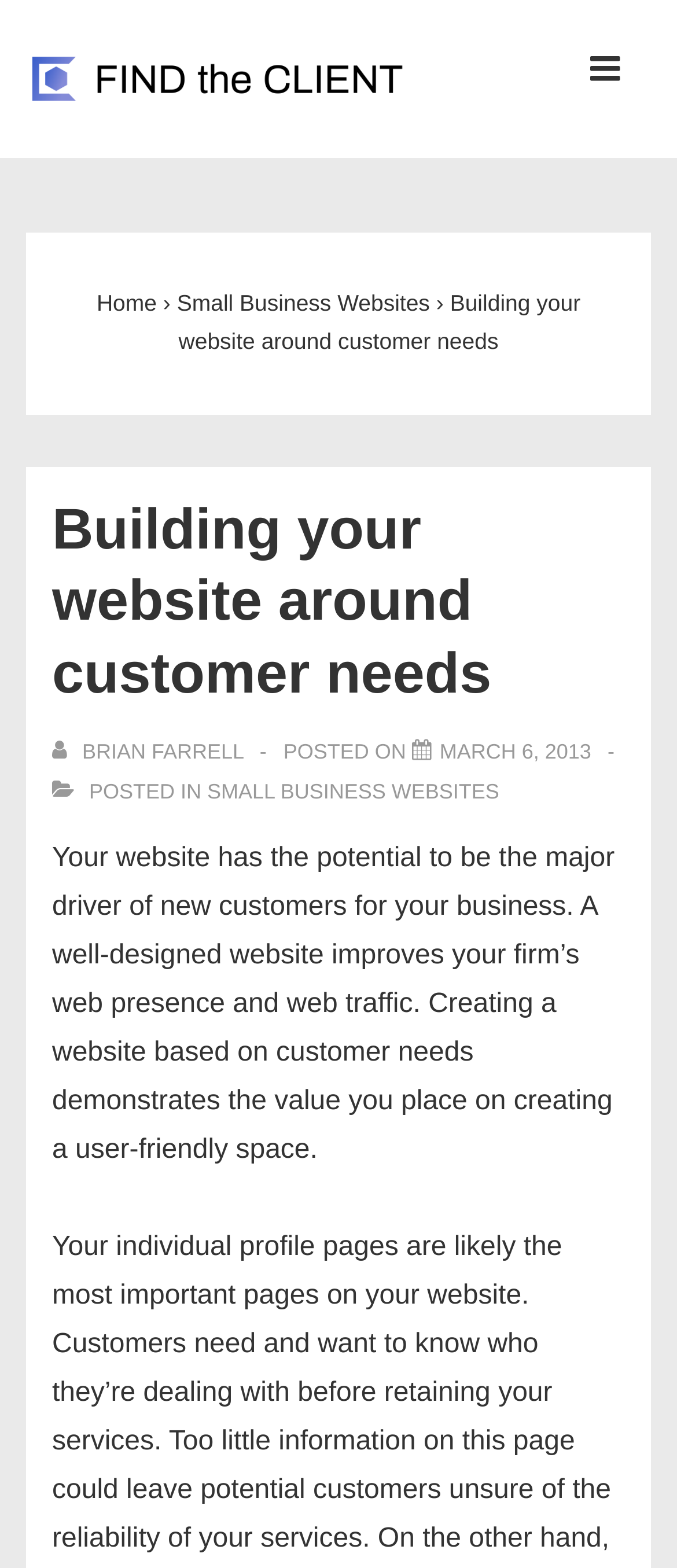Identify the main heading of the webpage and provide its text content.

Building your website around customer needs